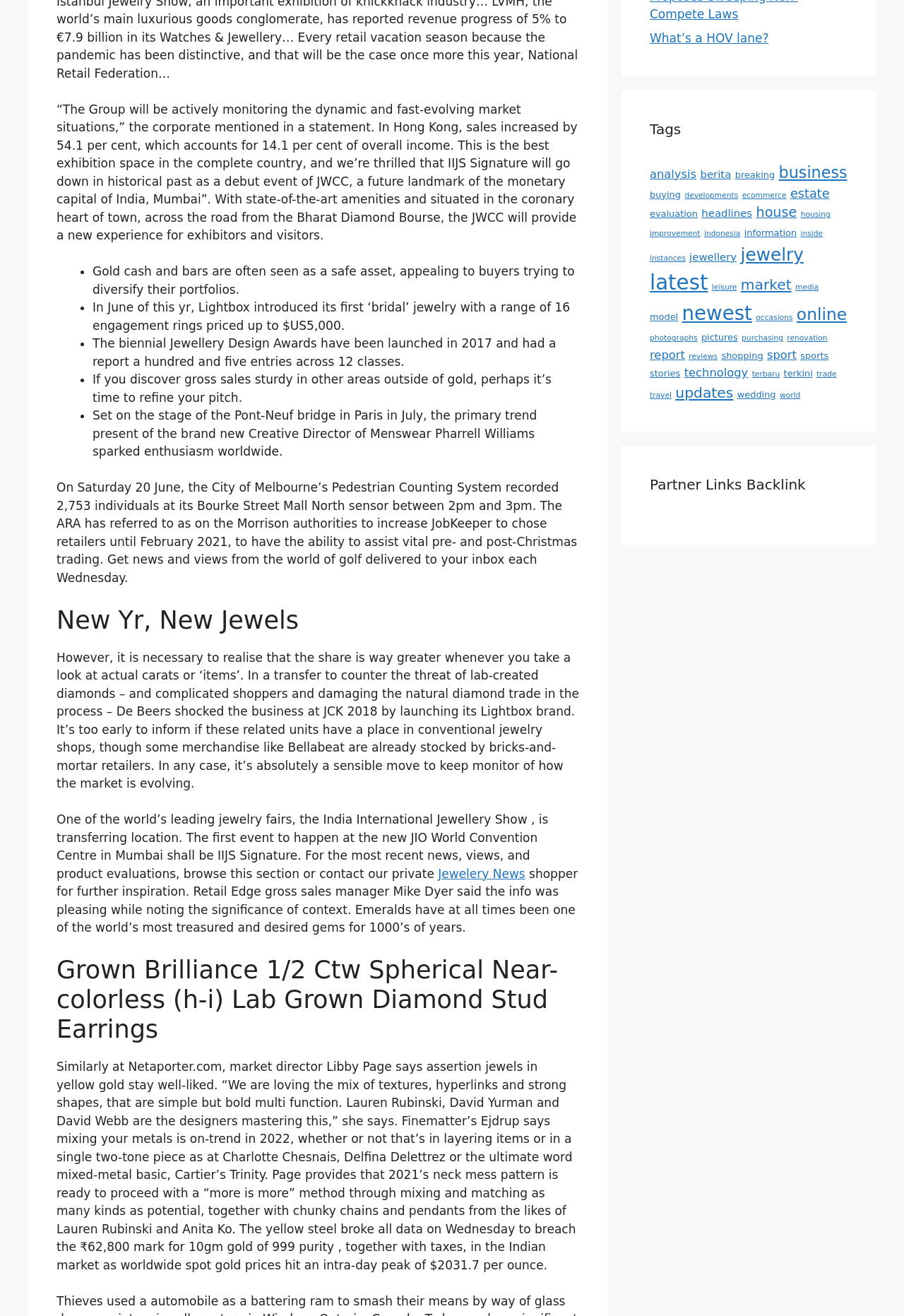Using the provided element description: "What’s a HOV lane?", determine the bounding box coordinates of the corresponding UI element in the screenshot.

[0.719, 0.024, 0.85, 0.034]